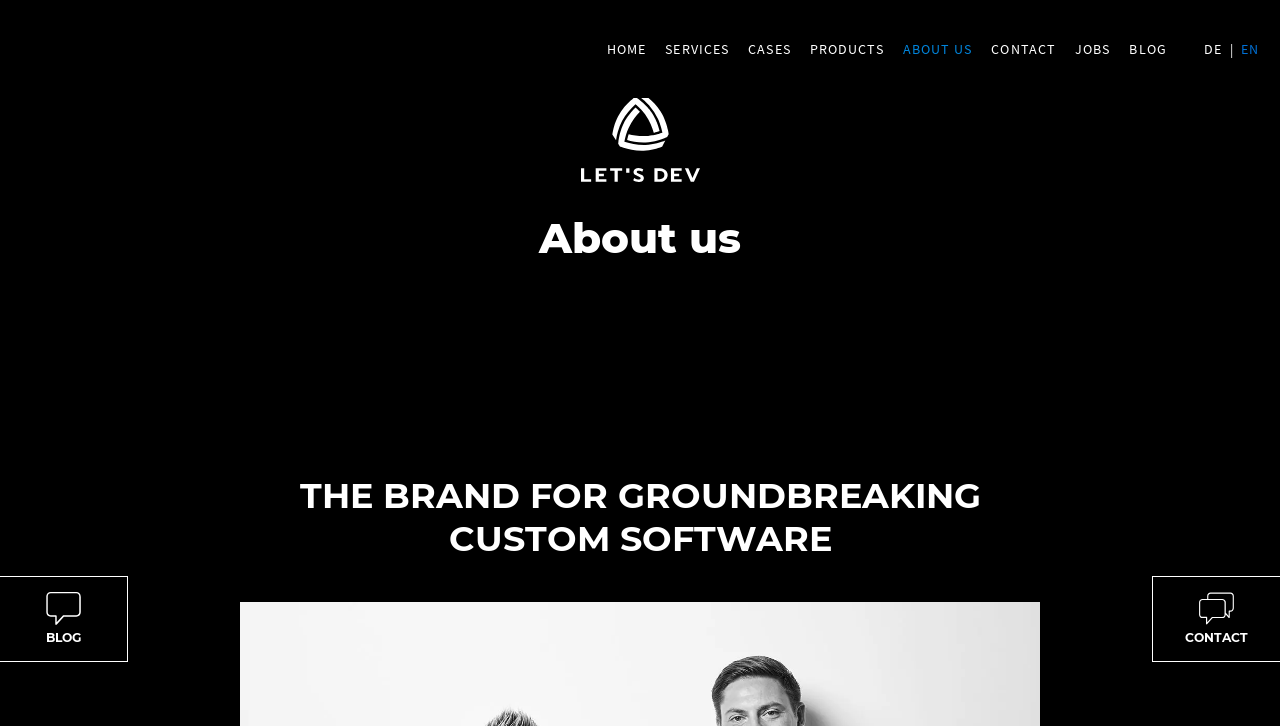Determine the bounding box coordinates of the UI element that matches the following description: "Services". The coordinates should be four float numbers between 0 and 1 in the format [left, top, right, bottom].

[0.52, 0.055, 0.57, 0.08]